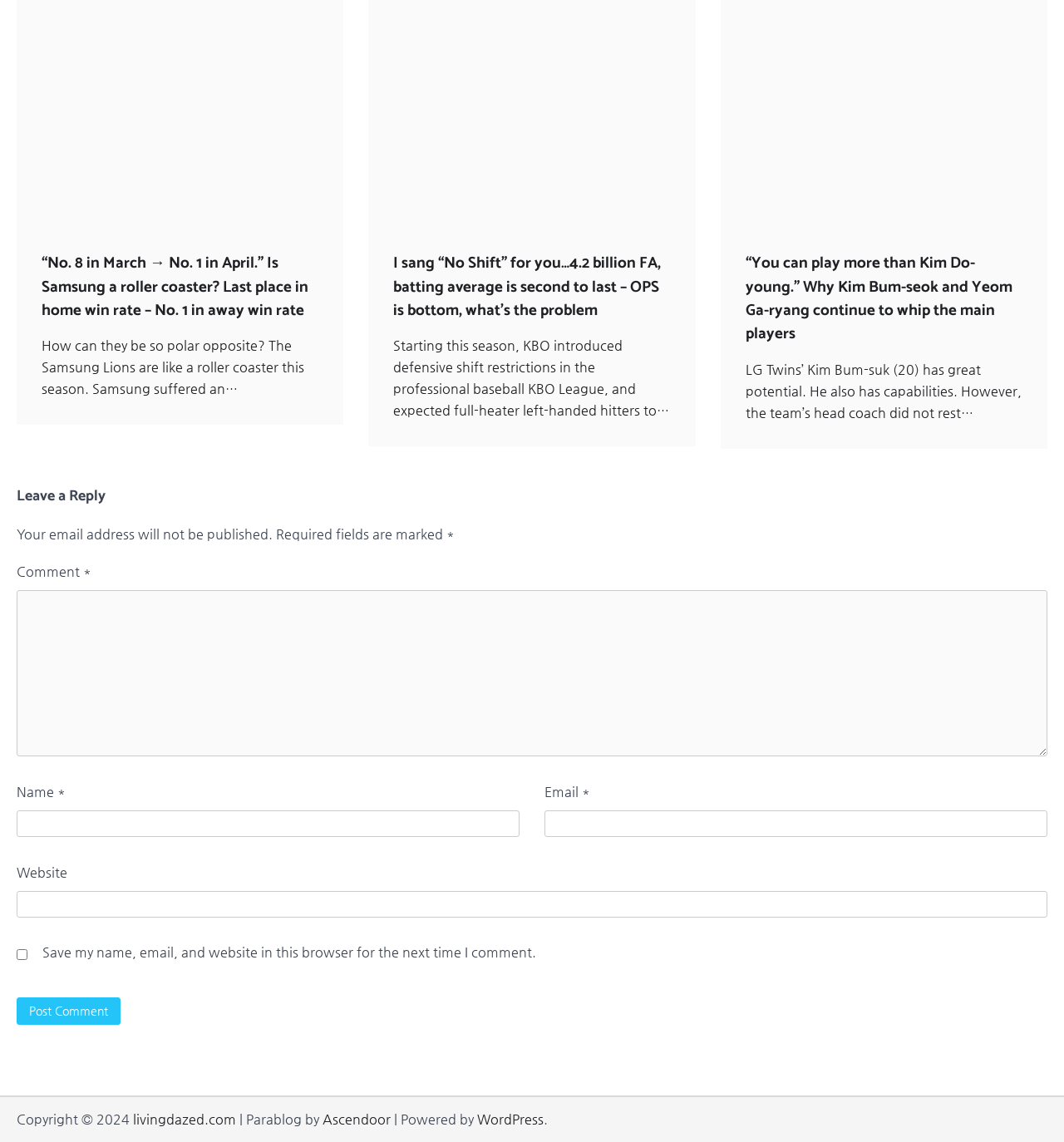Please determine the bounding box coordinates of the element's region to click for the following instruction: "Click the link to read the article '“No. 8 in March → No. 1 in April.” Is Samsung a roller coaster? Last place in home win rate – No. 1 in away win rate'".

[0.039, 0.219, 0.29, 0.283]